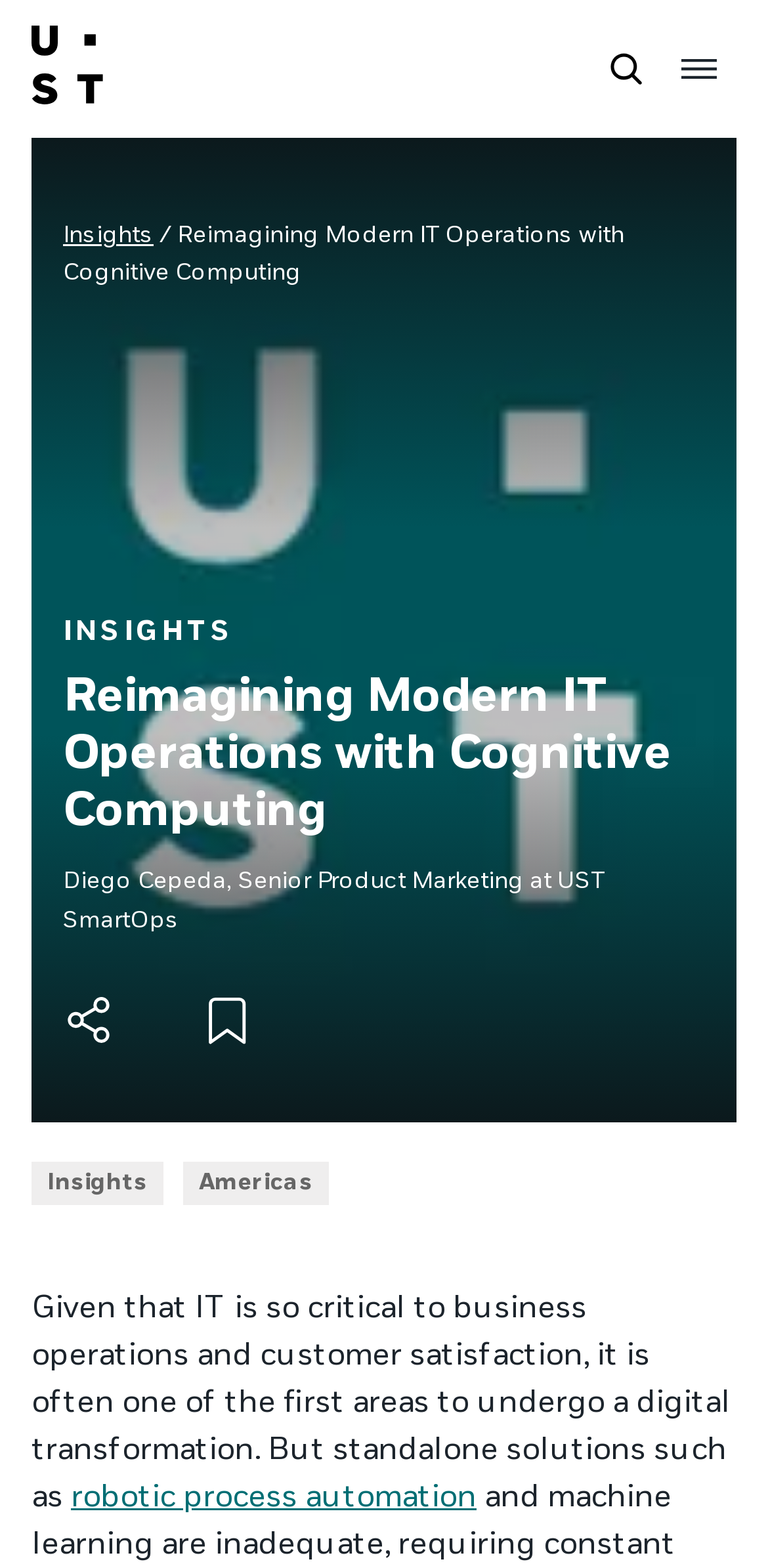Use a single word or phrase to answer the question: What is the text on the top-left corner of the webpage?

UST homepage link